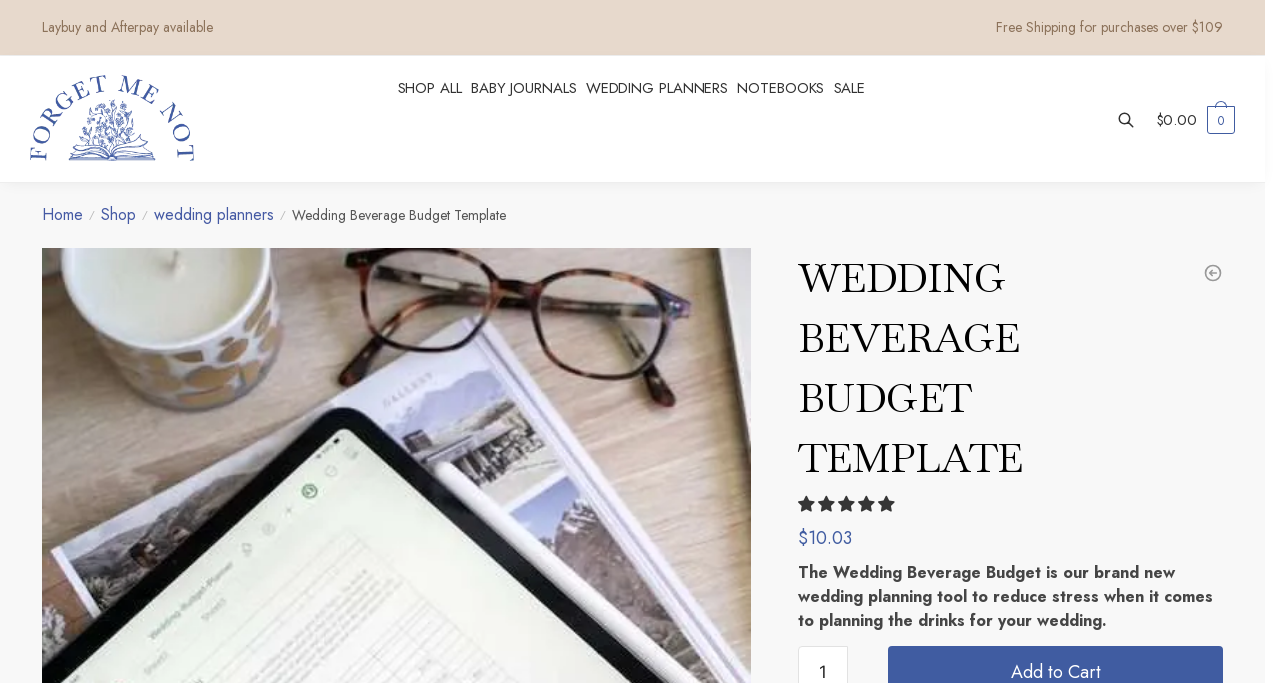Specify the bounding box coordinates of the element's region that should be clicked to achieve the following instruction: "Click on the 'Forget Me Not Journals' link". The bounding box coordinates consist of four float numbers between 0 and 1, in the format [left, top, right, bottom].

[0.023, 0.21, 0.151, 0.244]